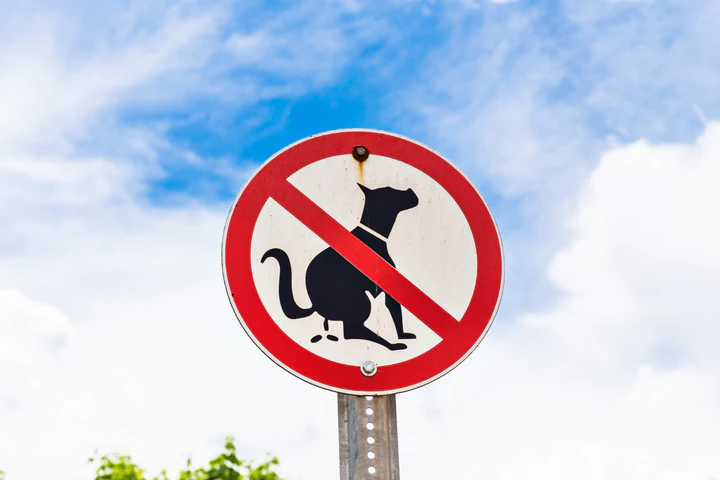Answer with a single word or phrase: 
What is the purpose of the sign?

To indicate no dogs allowed